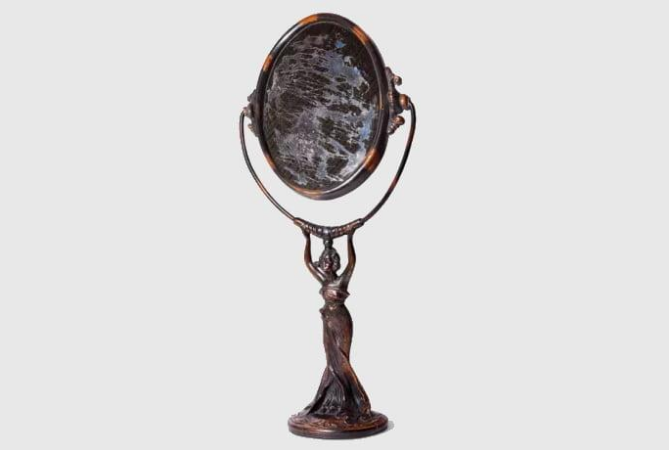Describe all elements and aspects of the image.

This artistic piece features a vintage-style mirror held by a gracefully sculpted figure. The figure, depicted in a classic pose, embodies elegance and poise while supporting the oval mirror above her head. The intricate details of the sculpture showcase a harmonious blend of artistry and craftsmanship, highlighting flowing lines and a sense of motion. The base of the mirror stand is sturdy yet ornate, contributing to the overall vintage aesthetic that suggests a connection to the past. This mirror serves not only a functional purpose but also acts as a striking decorative element, evoking a sense of nostalgia and sophistication.